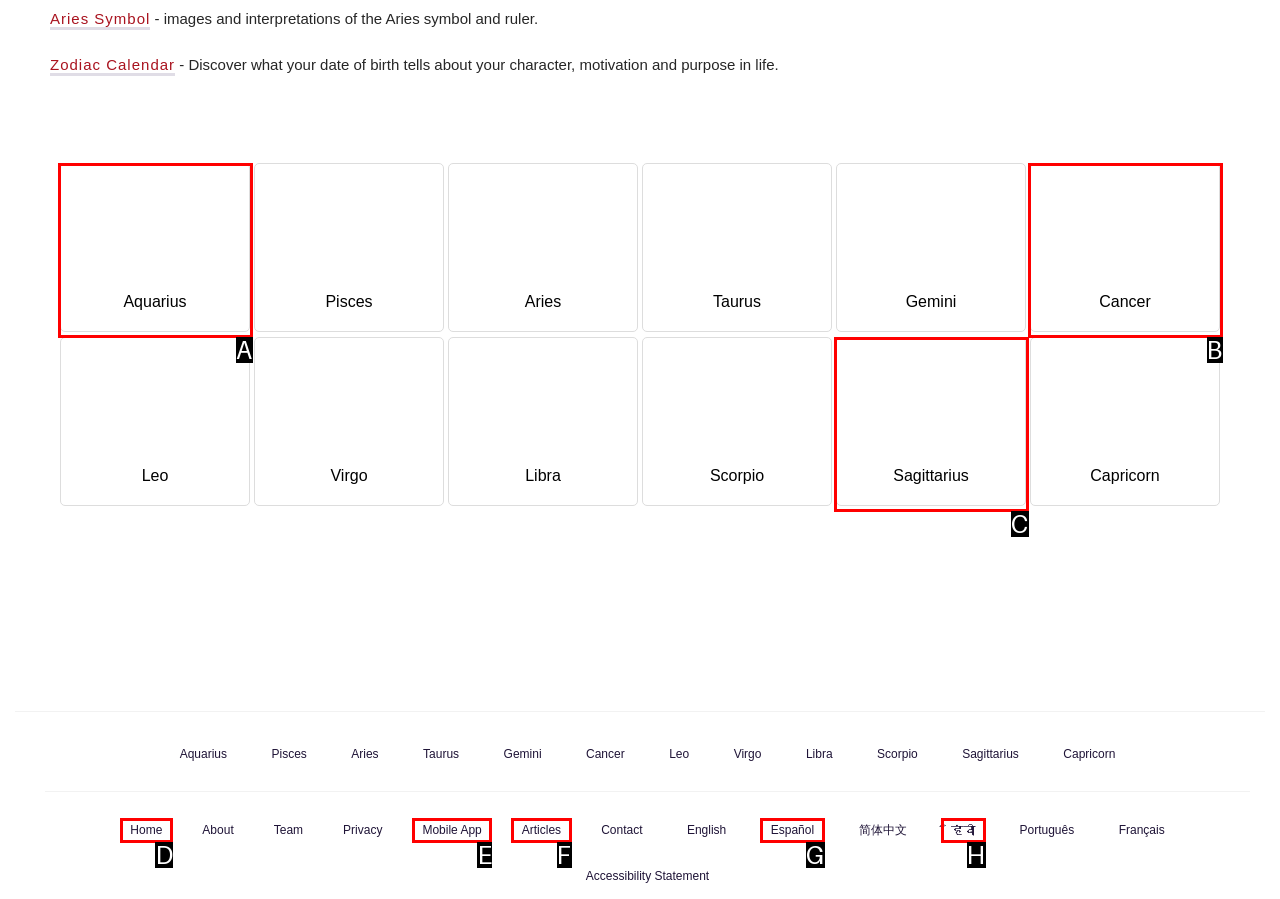Select the appropriate letter to fulfill the given instruction: Go to Home page
Provide the letter of the correct option directly.

D